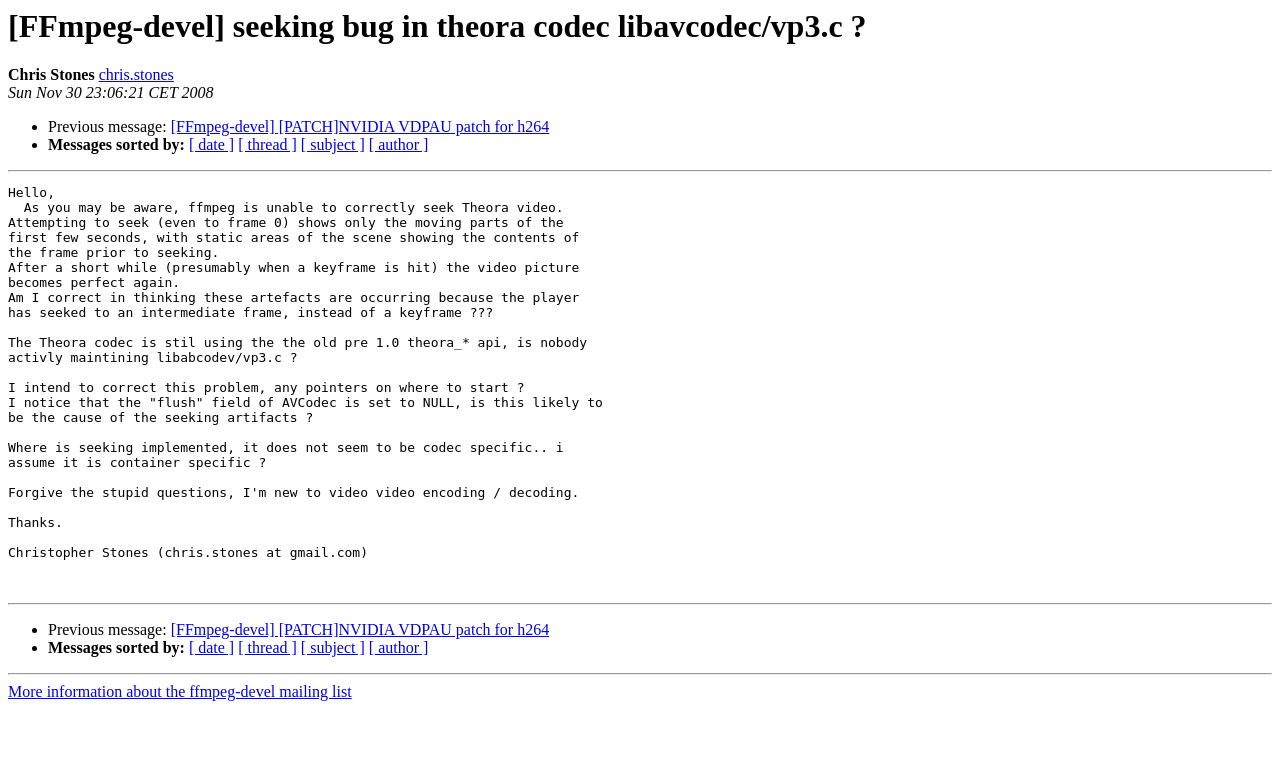Who is the author of the message?
Use the image to give a comprehensive and detailed response to the question.

The author of the message is Chris Stones, which can be determined by looking at the text 'Chris Stones' at the top of the page, next to the email address 'chris.stones'.